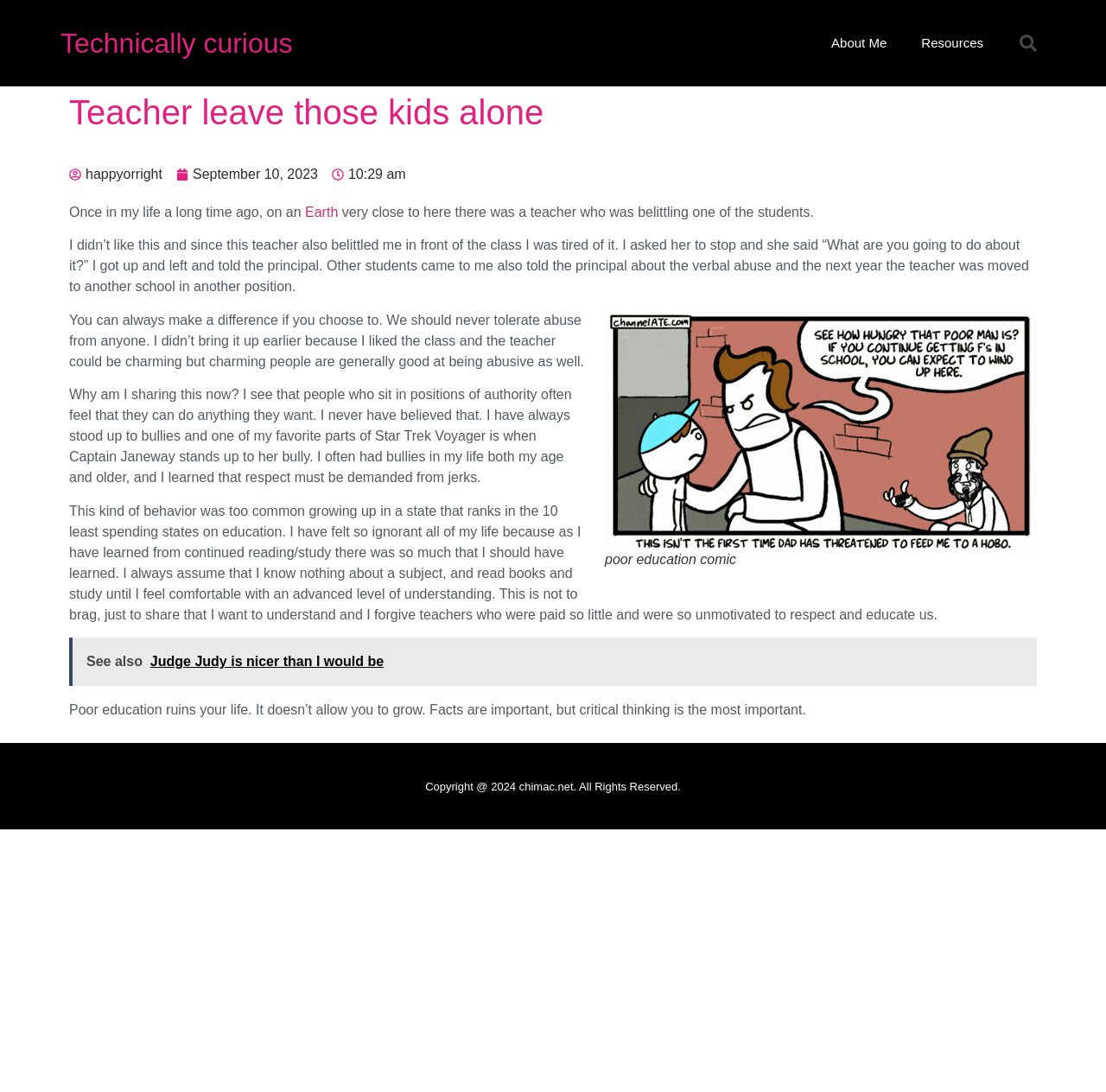Specify the bounding box coordinates of the element's region that should be clicked to achieve the following instruction: "Search for something". The bounding box coordinates consist of four float numbers between 0 and 1, in the format [left, top, right, bottom].

[0.905, 0.024, 0.945, 0.055]